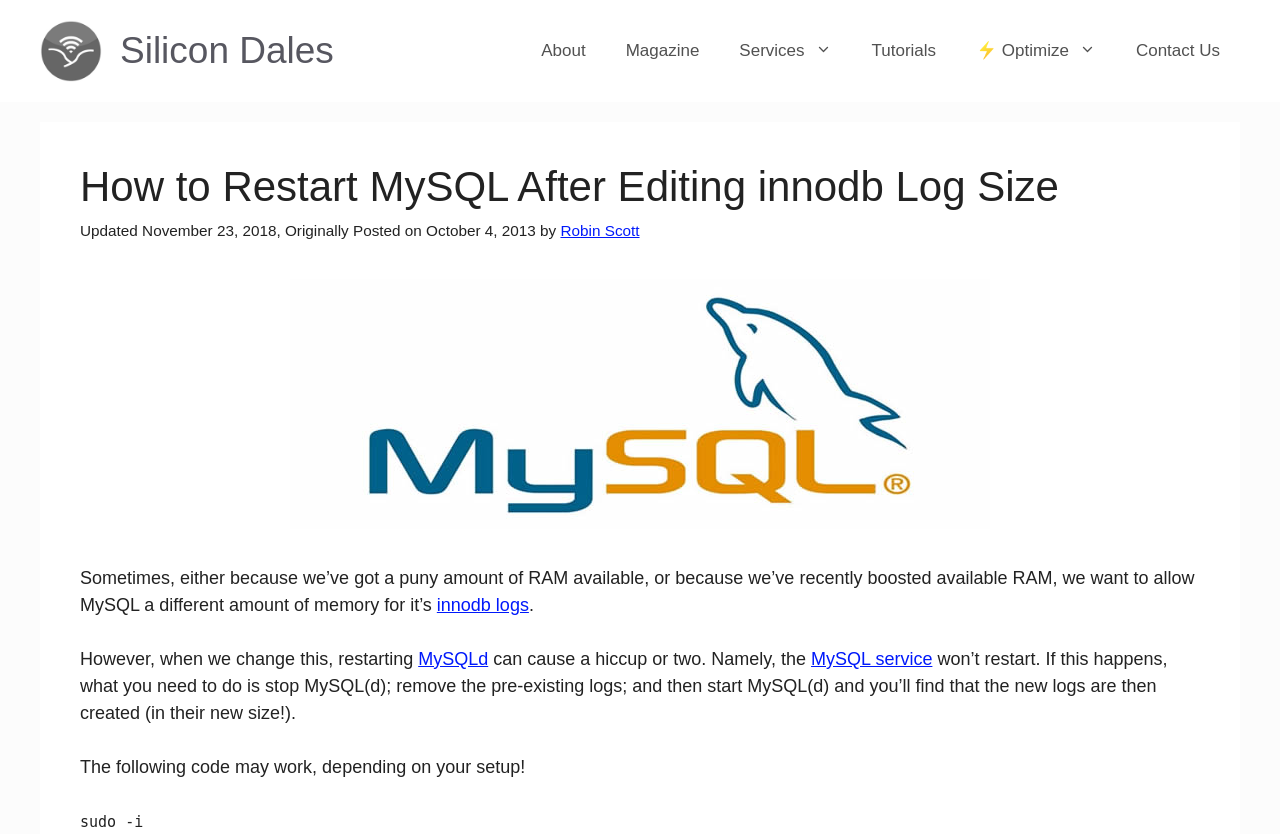Could you specify the bounding box coordinates for the clickable section to complete the following instruction: "Click the 'Tutorials' link"?

[0.665, 0.025, 0.747, 0.097]